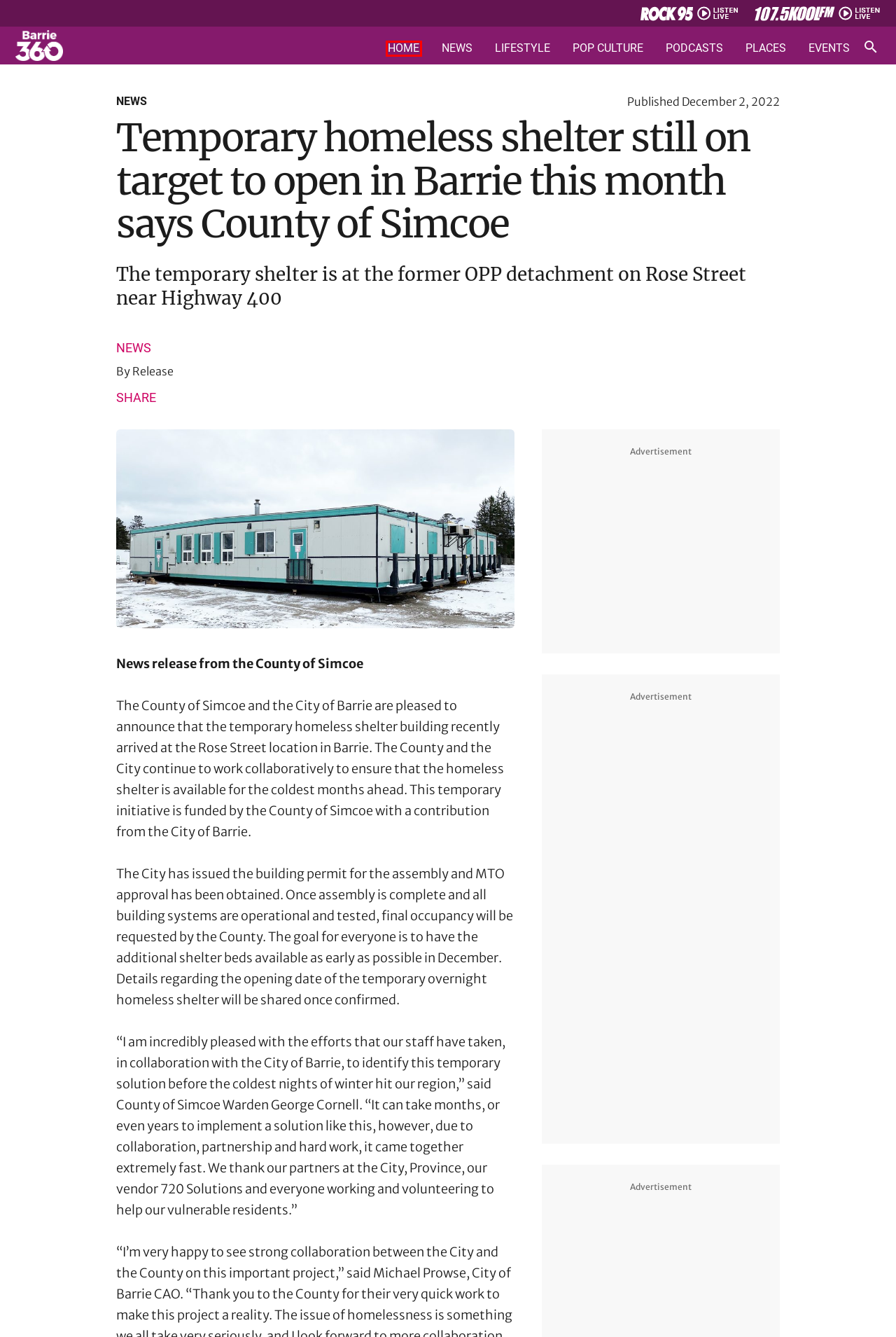You have a screenshot of a webpage with a red bounding box around an element. Choose the best matching webpage description that would appear after clicking the highlighted element. Here are the candidates:
A. Events from June 5 - June 16 | Barrie 360
B. Podcasts | Barrie 360
C. Lifestyle | Barrie 360
D. Places and Local Businesses | Barrie 360
E. Pop Culture | Barrie 360
F. Barrie's News Leaders | Barrie 360
G. Barrie 360 | News, Things To Do and What Barrie's Talking About
H. Release, Author at Barrie 360

G